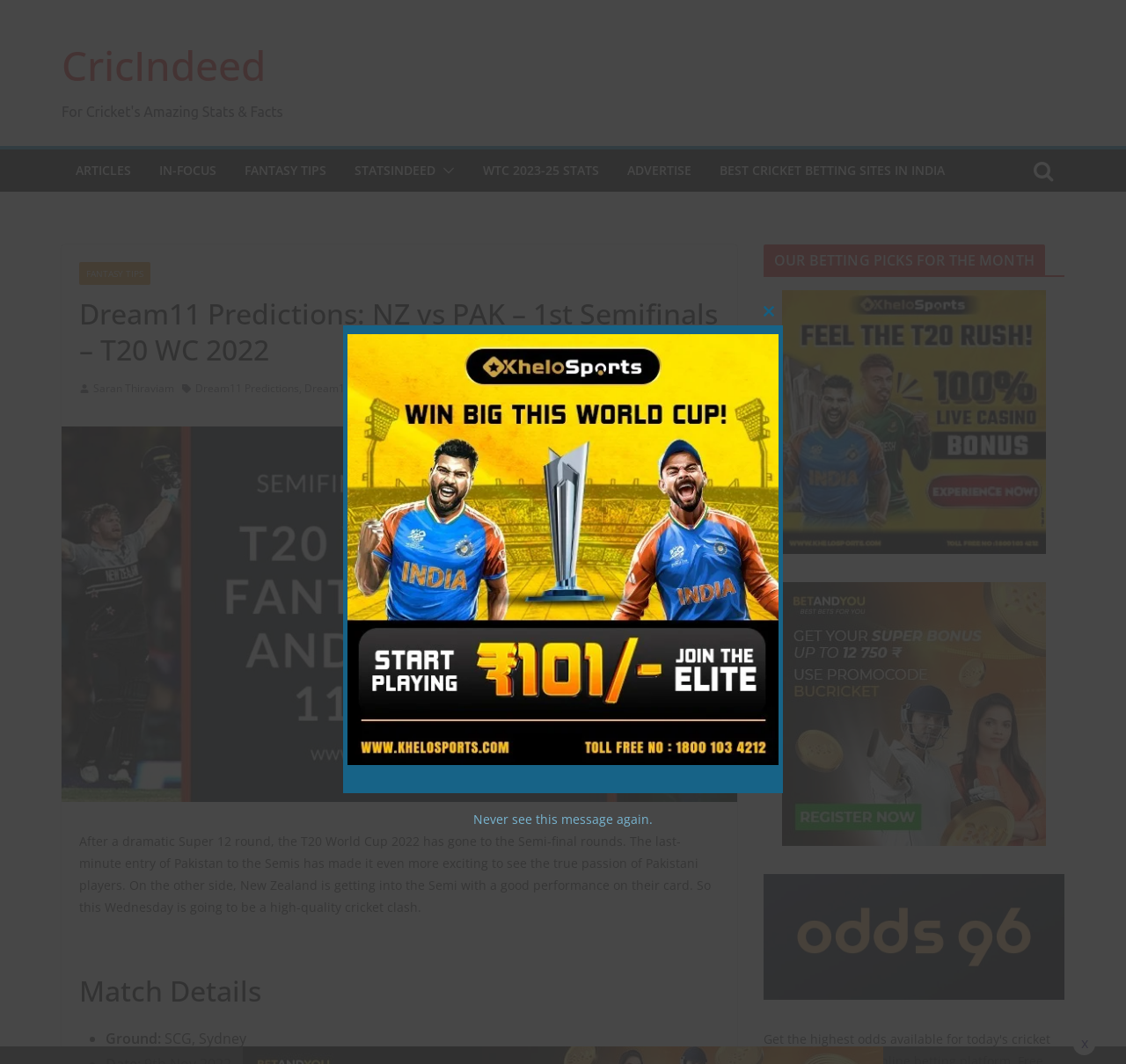Extract the bounding box for the UI element that matches this description: "WTC 2023-25 Stats".

[0.429, 0.149, 0.532, 0.172]